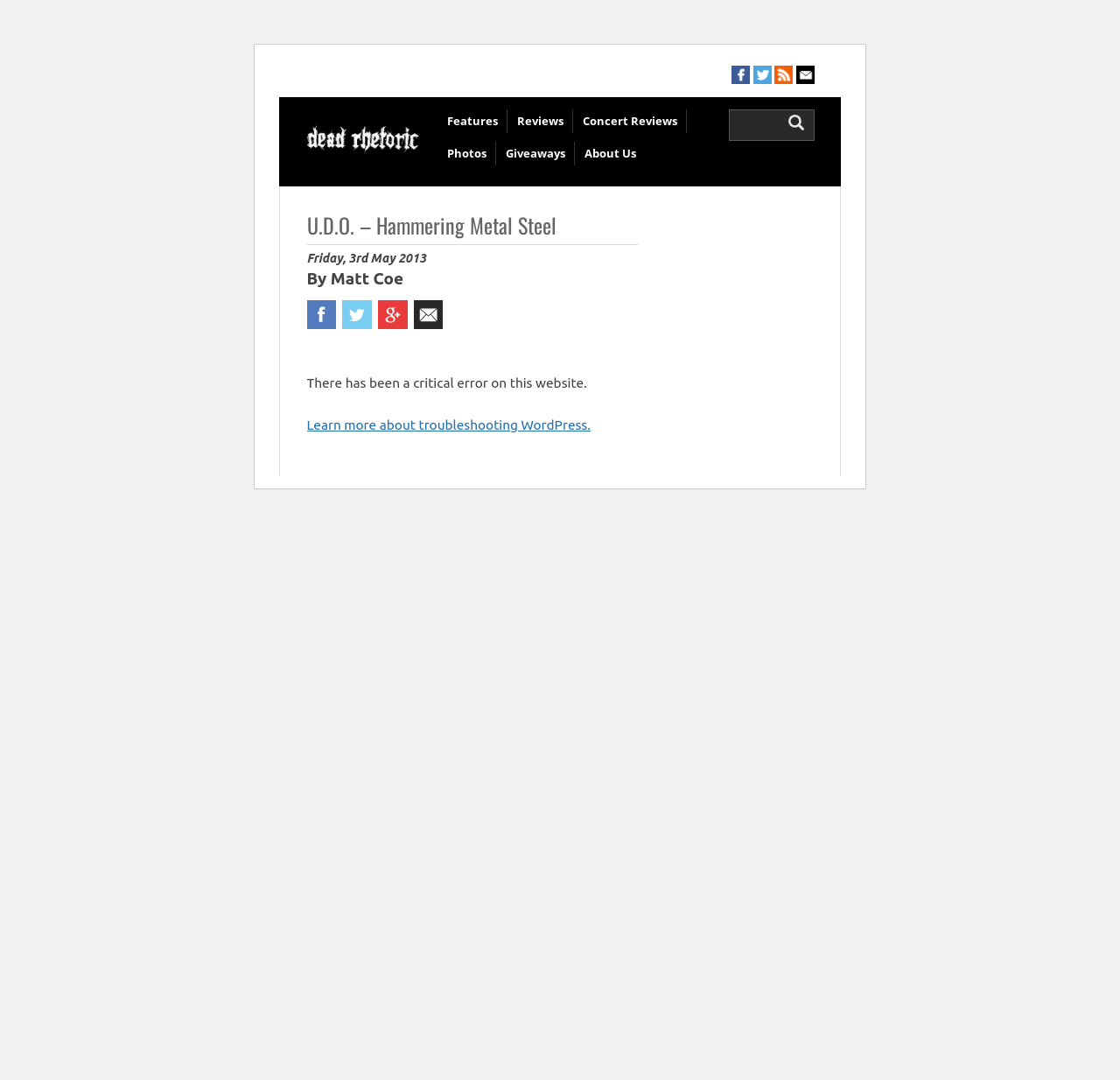Consider the image and give a detailed and elaborate answer to the question: 
What is the date of the review?

The StaticText element 'Friday, 3rd May 2013' indicates the date of the review.